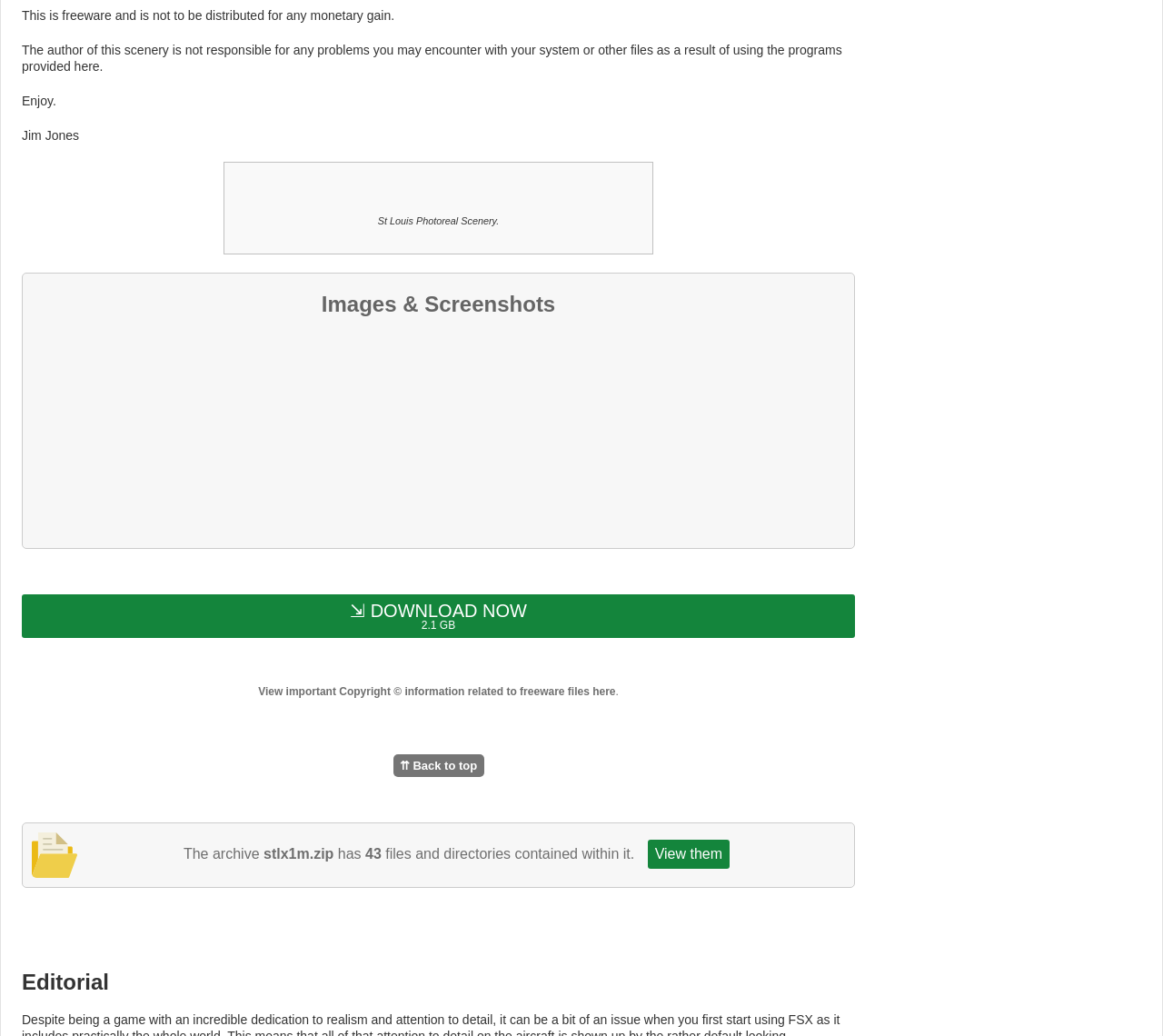Determine the bounding box coordinates of the clickable element to complete this instruction: "Go back to top". Provide the coordinates in the format of four float numbers between 0 and 1, [left, top, right, bottom].

[0.344, 0.732, 0.41, 0.745]